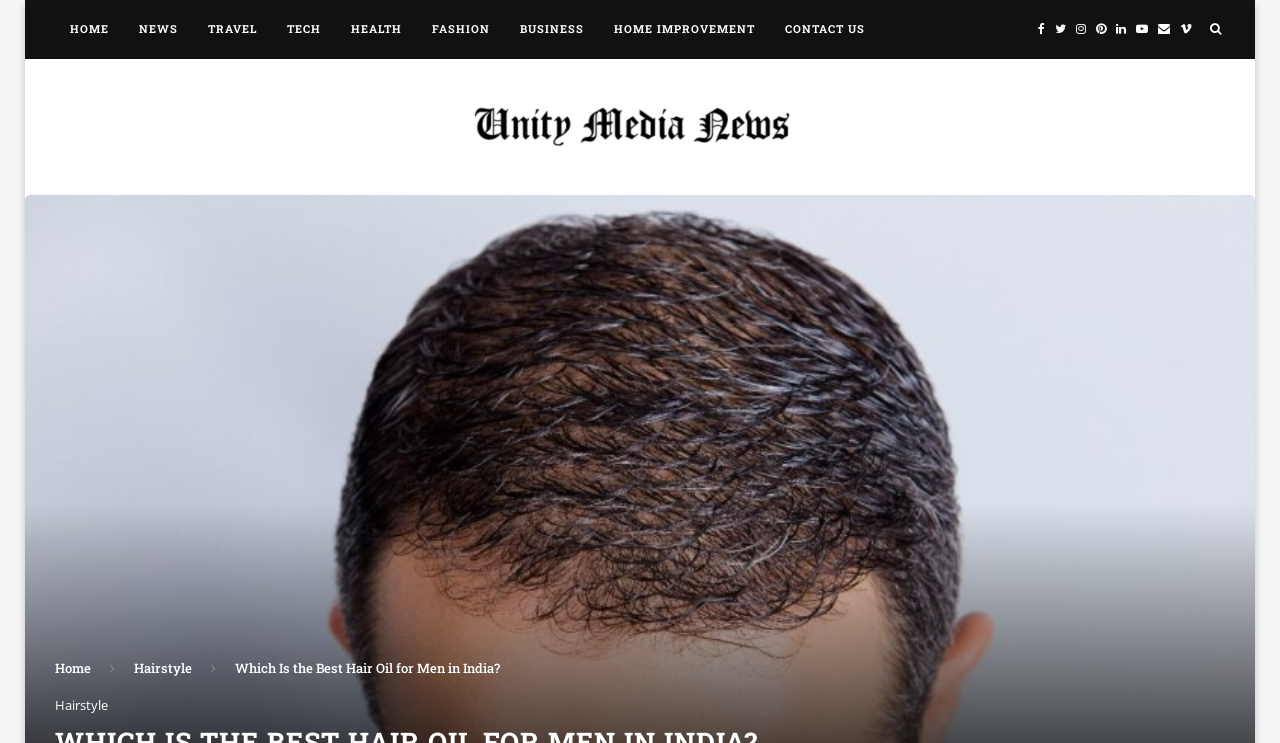Please determine the headline of the webpage and provide its content.

WHICH IS THE BEST HAIR OIL FOR MEN IN INDIA?